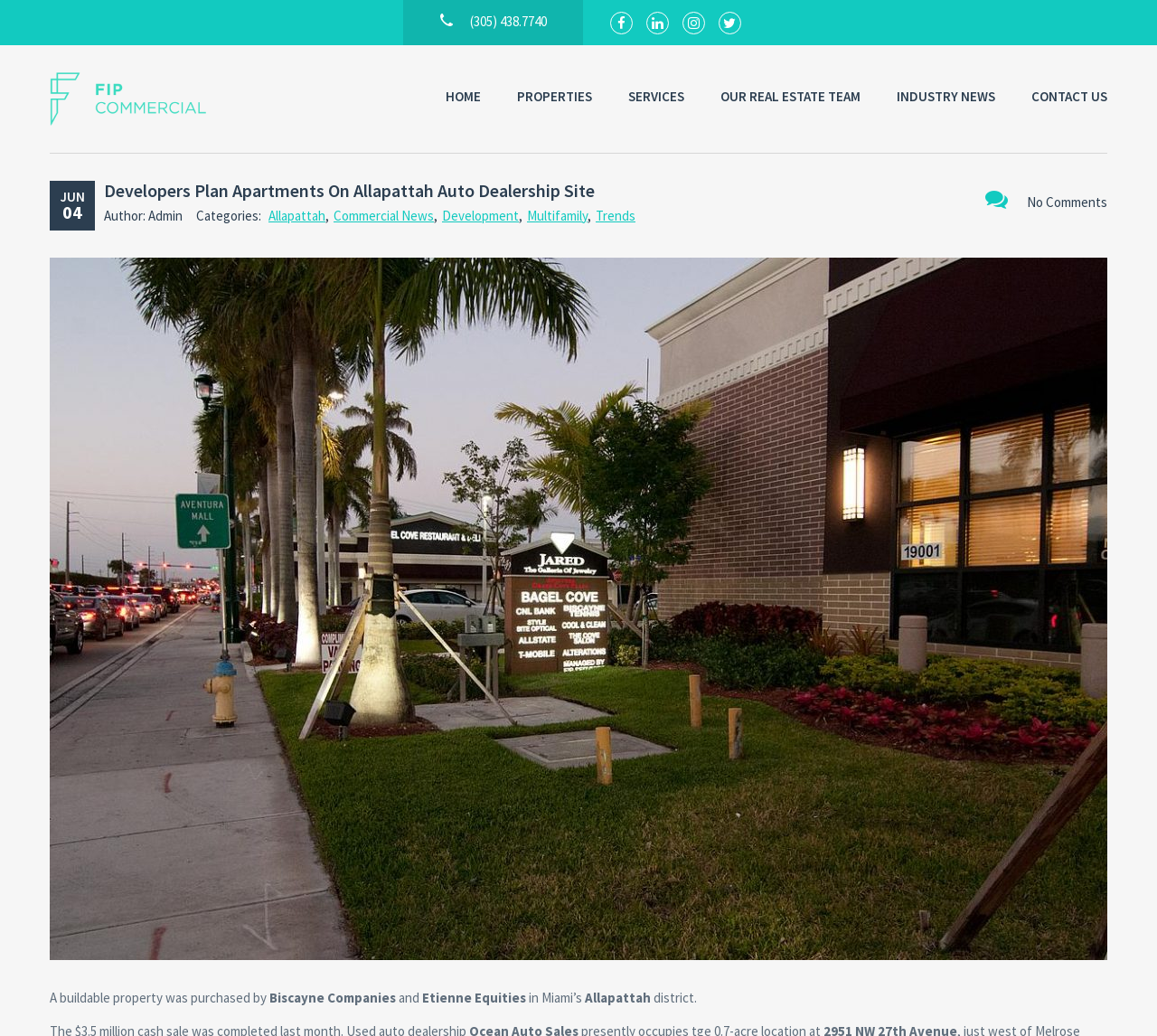Answer the question below in one word or phrase:
What is the current month?

JUN